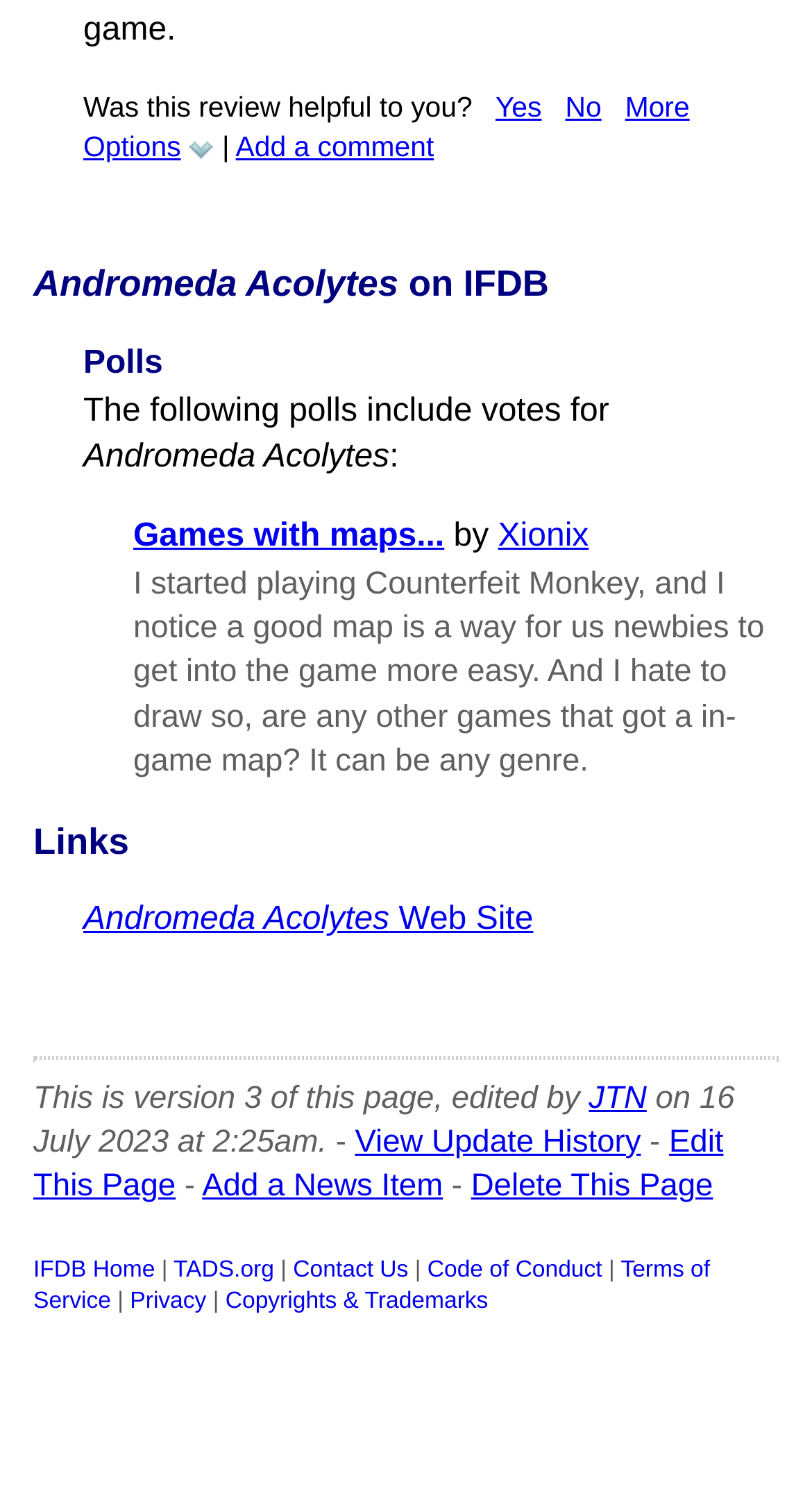Identify the bounding box coordinates for the region to click in order to carry out this instruction: "Vote yes for the review". Provide the coordinates using four float numbers between 0 and 1, formatted as [left, top, right, bottom].

[0.61, 0.062, 0.667, 0.083]